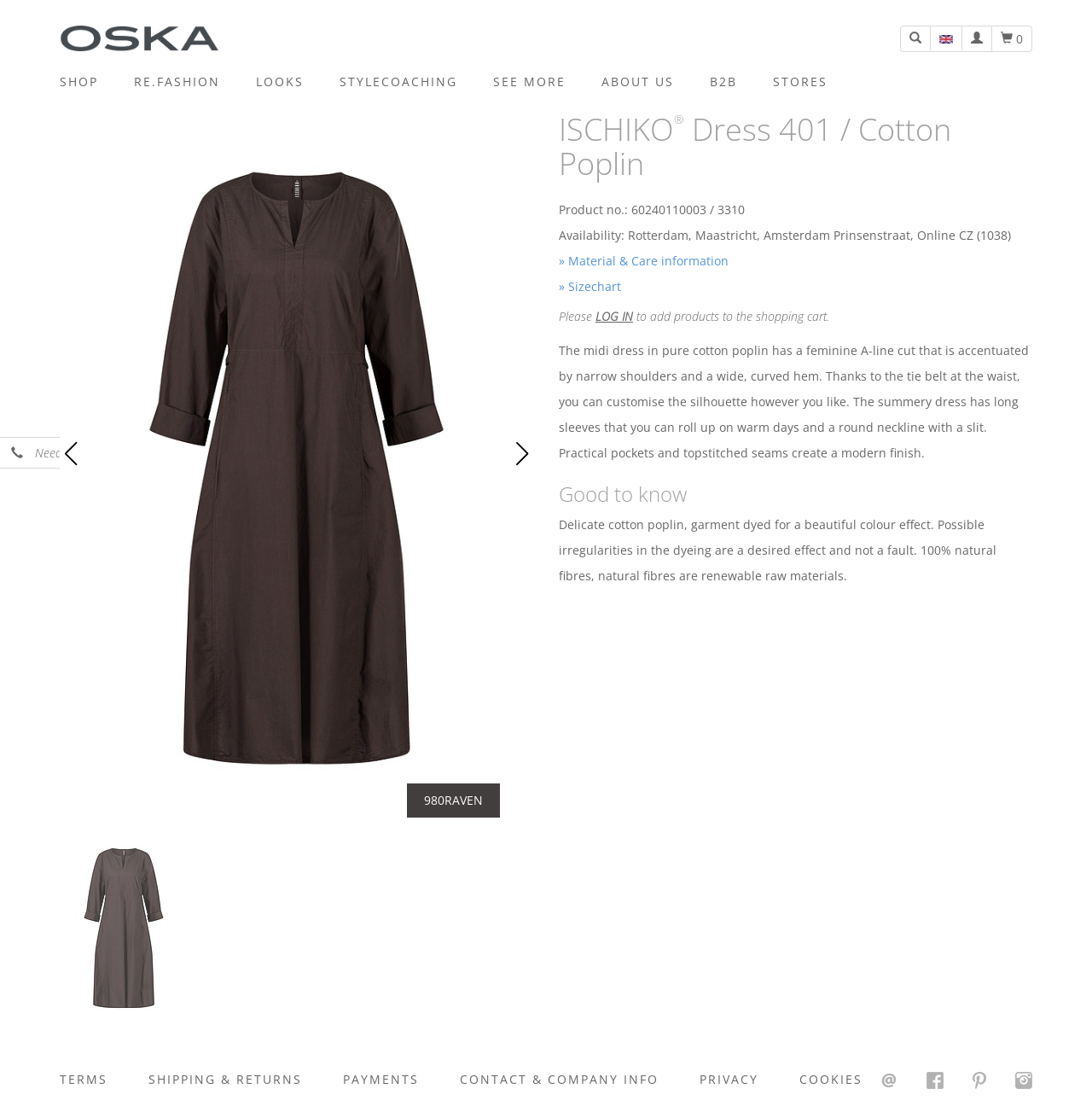Please locate the bounding box coordinates of the element's region that needs to be clicked to follow the instruction: "Log in to your account". The bounding box coordinates should be provided as four float numbers between 0 and 1, i.e., [left, top, right, bottom].

[0.545, 0.276, 0.58, 0.29]